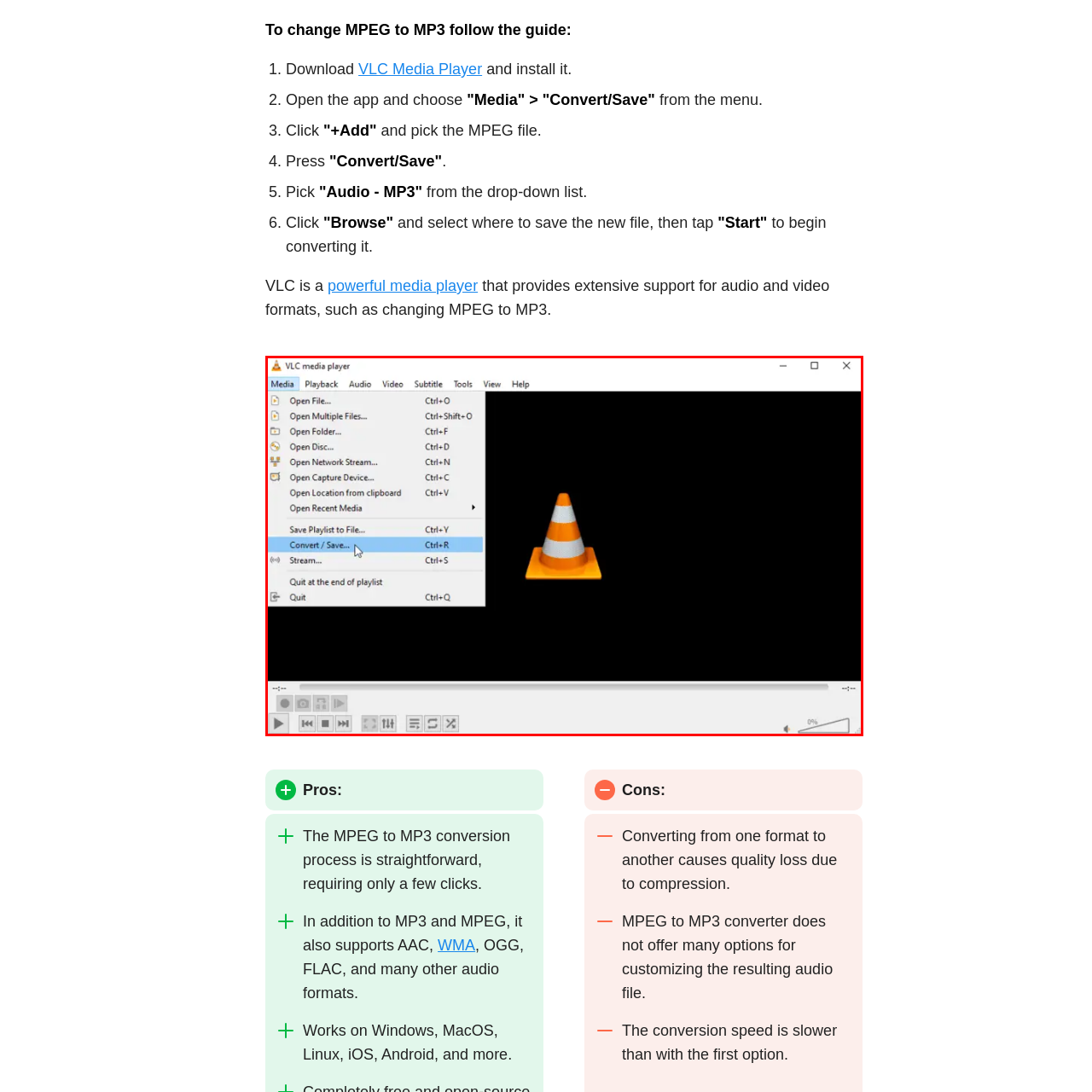Elaborate on the contents of the image marked by the red border.

The image depicts the VLC Media Player interface, specifically showcasing the "Media" menu dropdown. The highlighted option is "Convert / Save," which is a key feature that enables users to convert media files into different formats, such as converting MPEG files to MP3 audio. The interface prominently features the recognizable VLC cone logo against a dark background, indicative of its user-friendly layout designed for easy navigation. This visual representation supports users by guiding them through the conversion process, emphasizing the straightforward nature of changing file formats with VLC, a powerful media player that supports a wide range of audio and video formats.